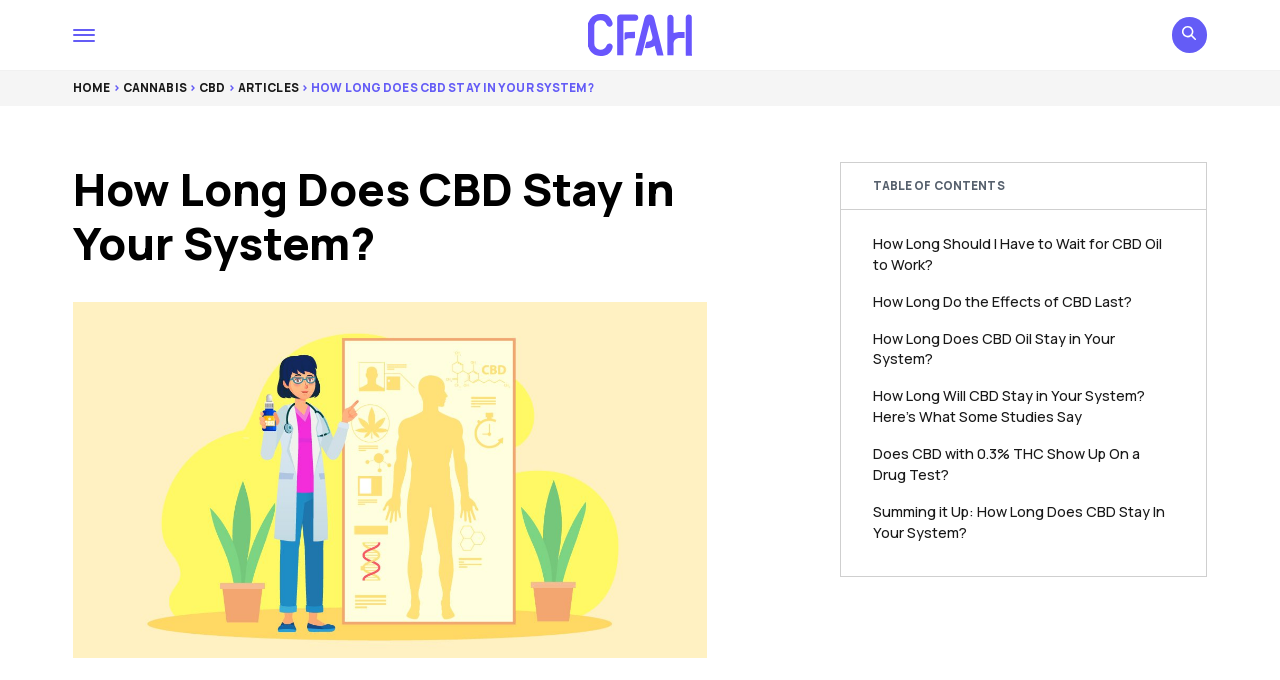Refer to the image and provide an in-depth answer to the question: 
What is the topic of the article?

The topic of the article can be determined by looking at the headings and links on the webpage. The main heading 'How Long Does CBD Stay in Your System?' and the links 'How Long Do the Effects of CBD Last?' and 'How Long Does CBD Oil Stay in Your System?' suggest that the topic of the article is CBD.